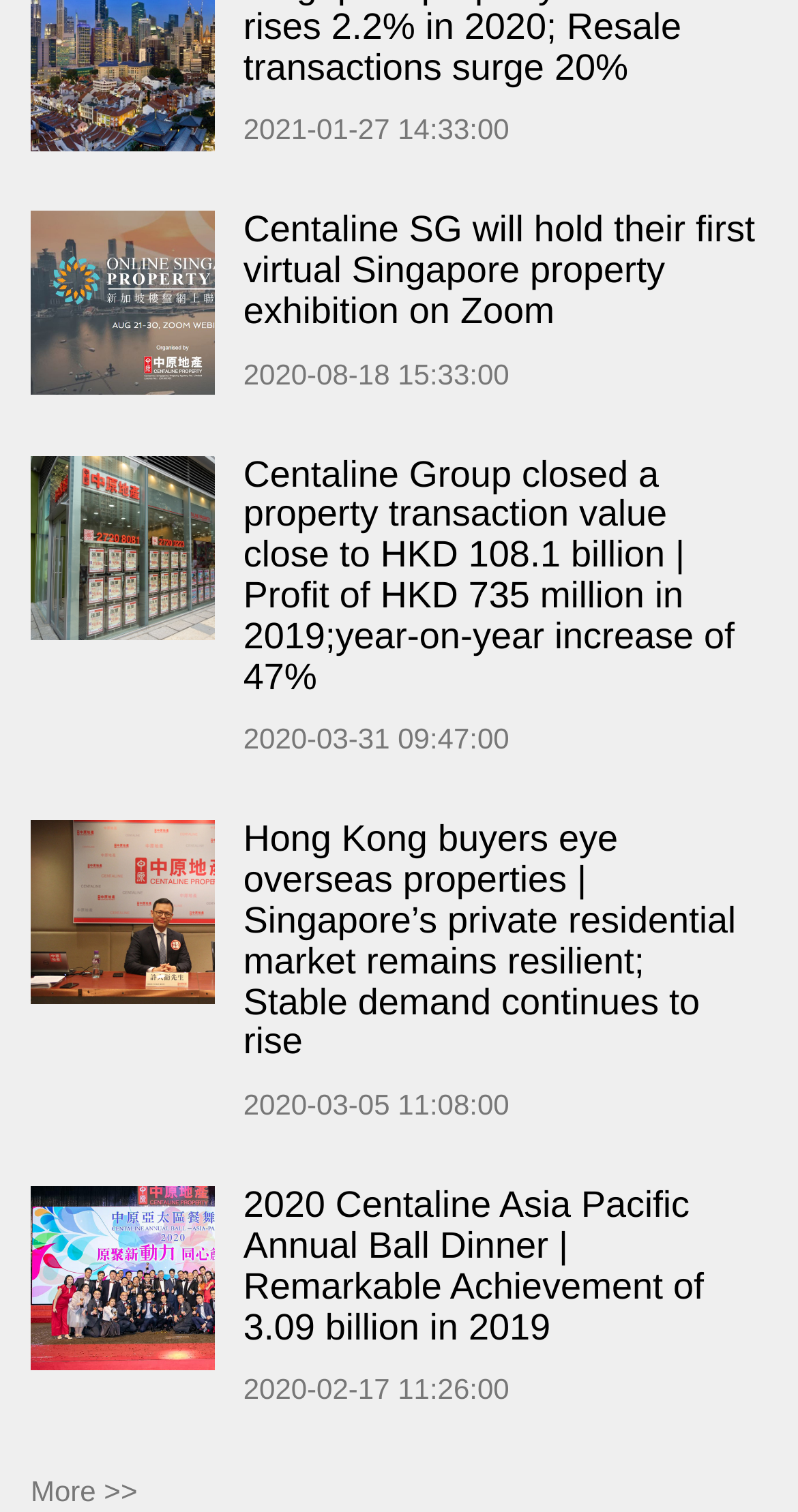From the image, can you give a detailed response to the question below:
How many news articles are displayed?

I counted the number of DescriptionList elements, which represent individual news articles, and found 4 of them.